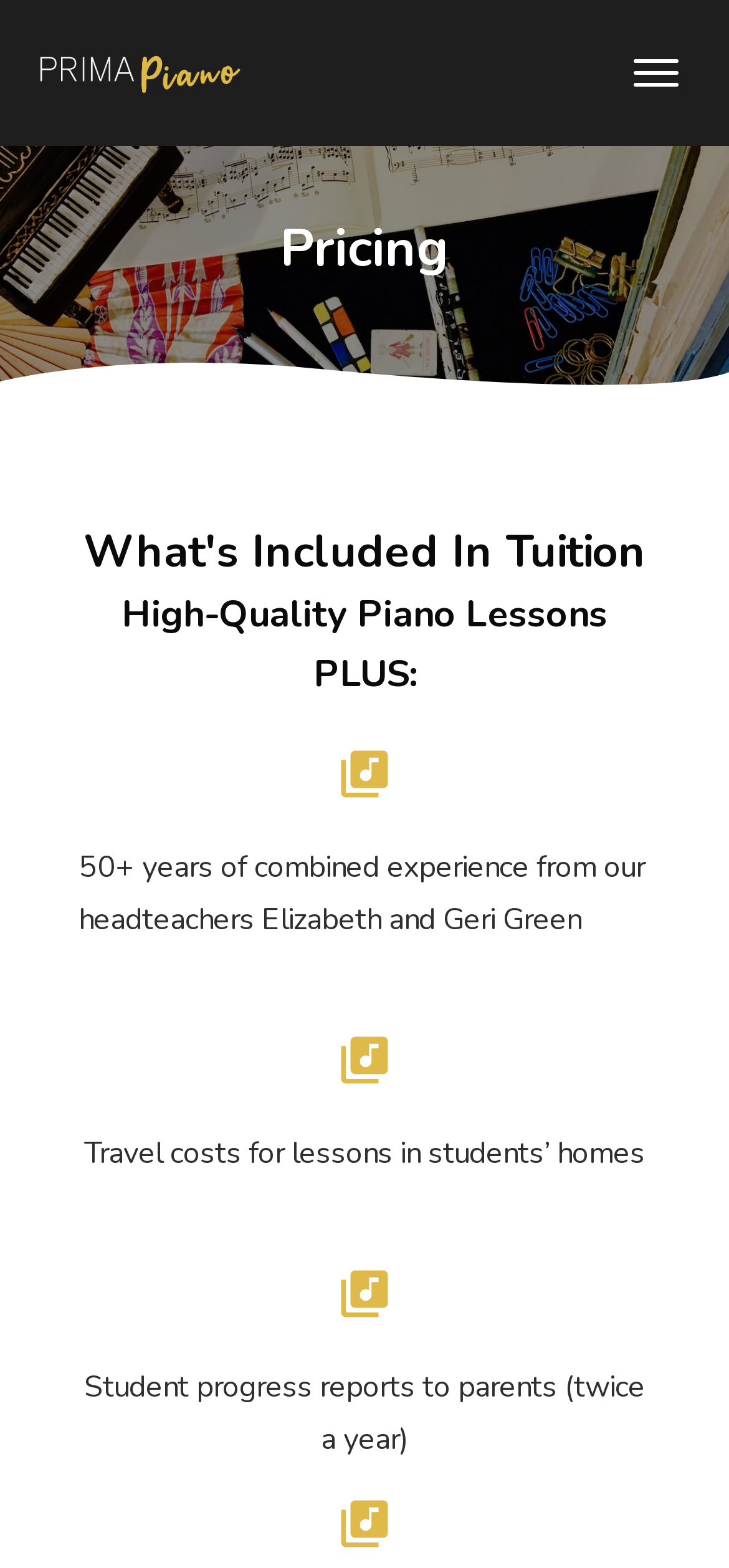Please give a succinct answer to the question in one word or phrase:
What is the name of the headteachers mentioned on the webpage?

Elizabeth and Geri Green